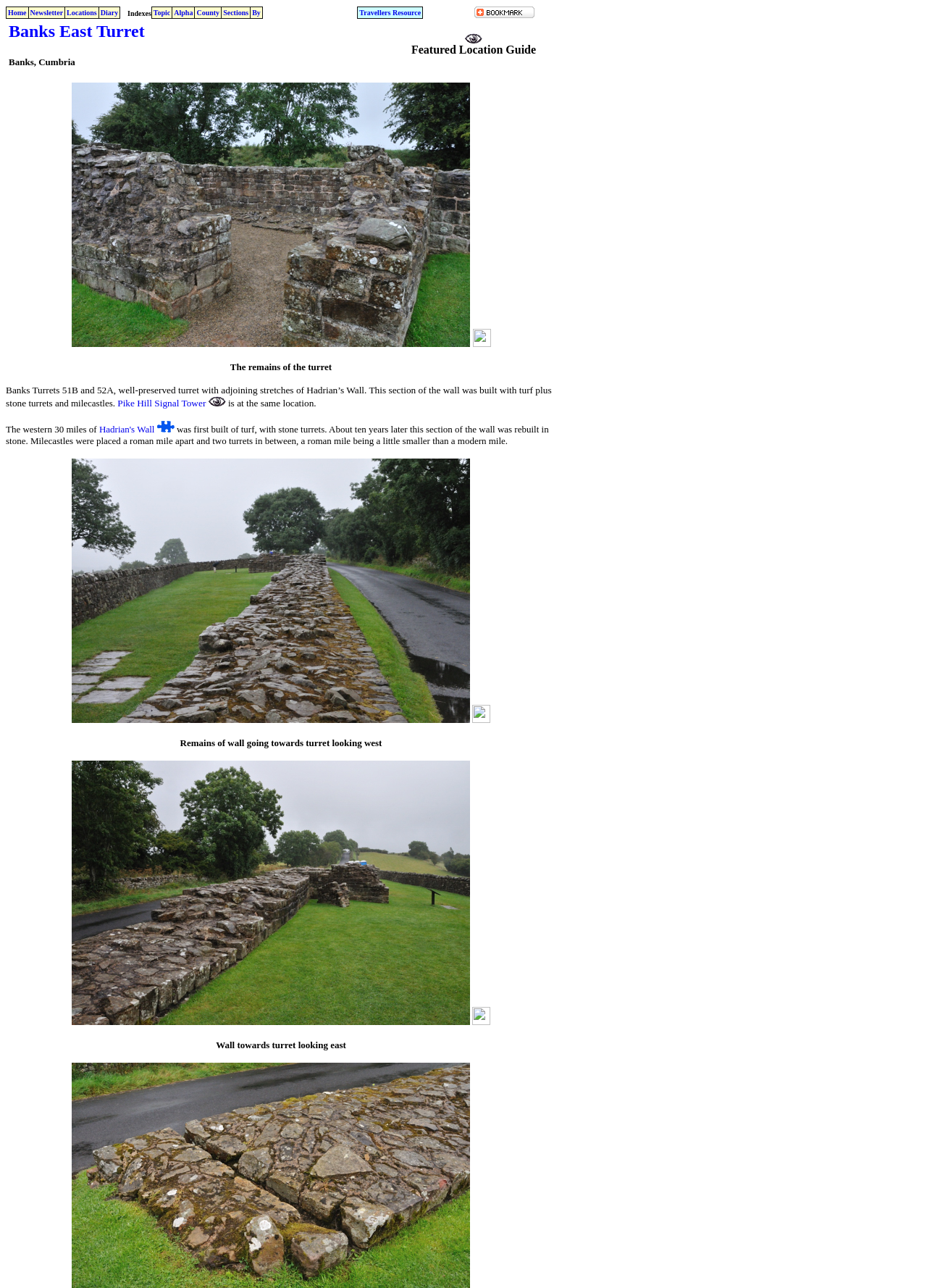What is the name of the location featured on this webpage?
Based on the screenshot, give a detailed explanation to answer the question.

I determined the answer by looking at the heading element on the webpage, which says 'Banks East Turret'. This suggests that the webpage is about this specific location.